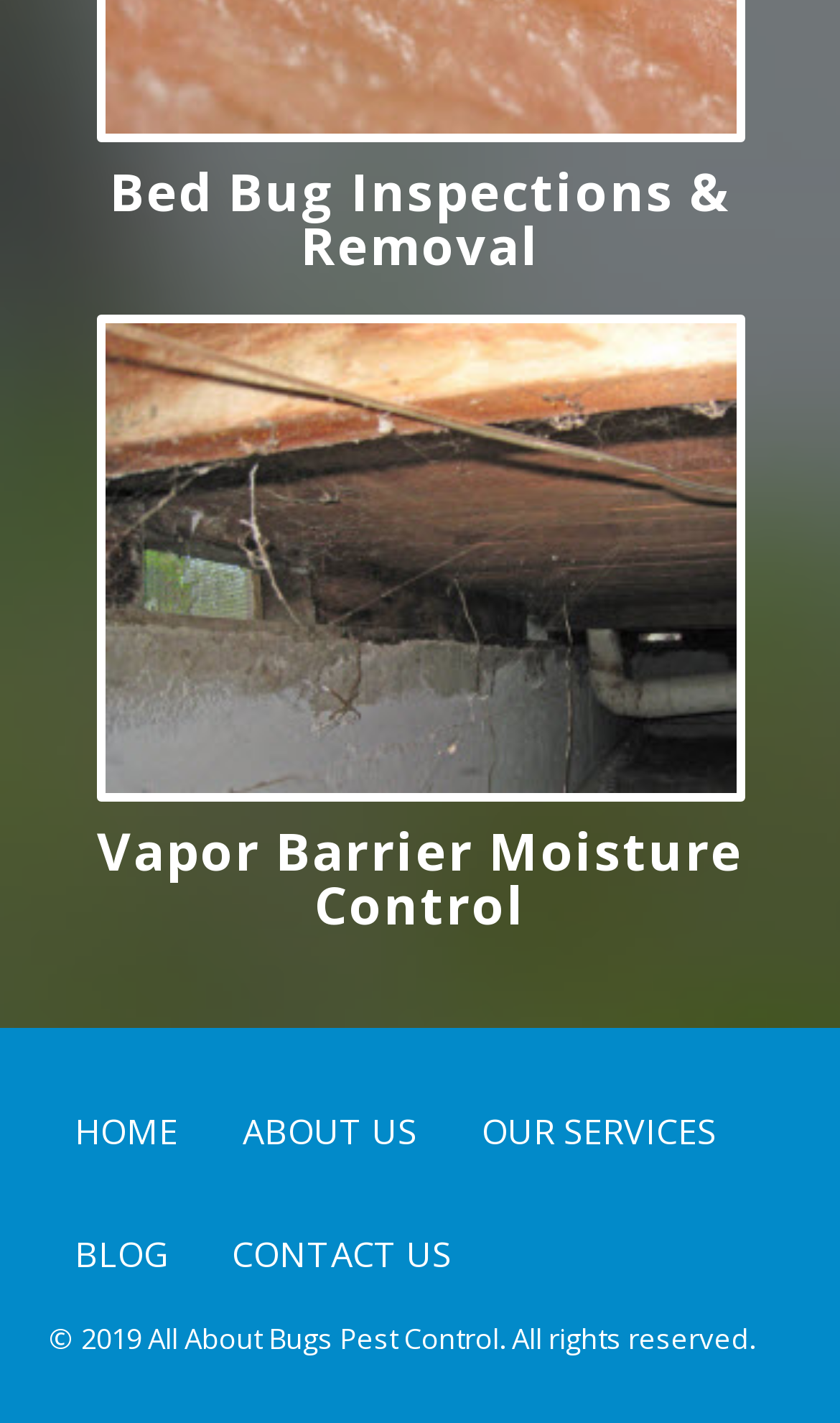Give a one-word or one-phrase response to the question: 
How many main navigation links are there?

5